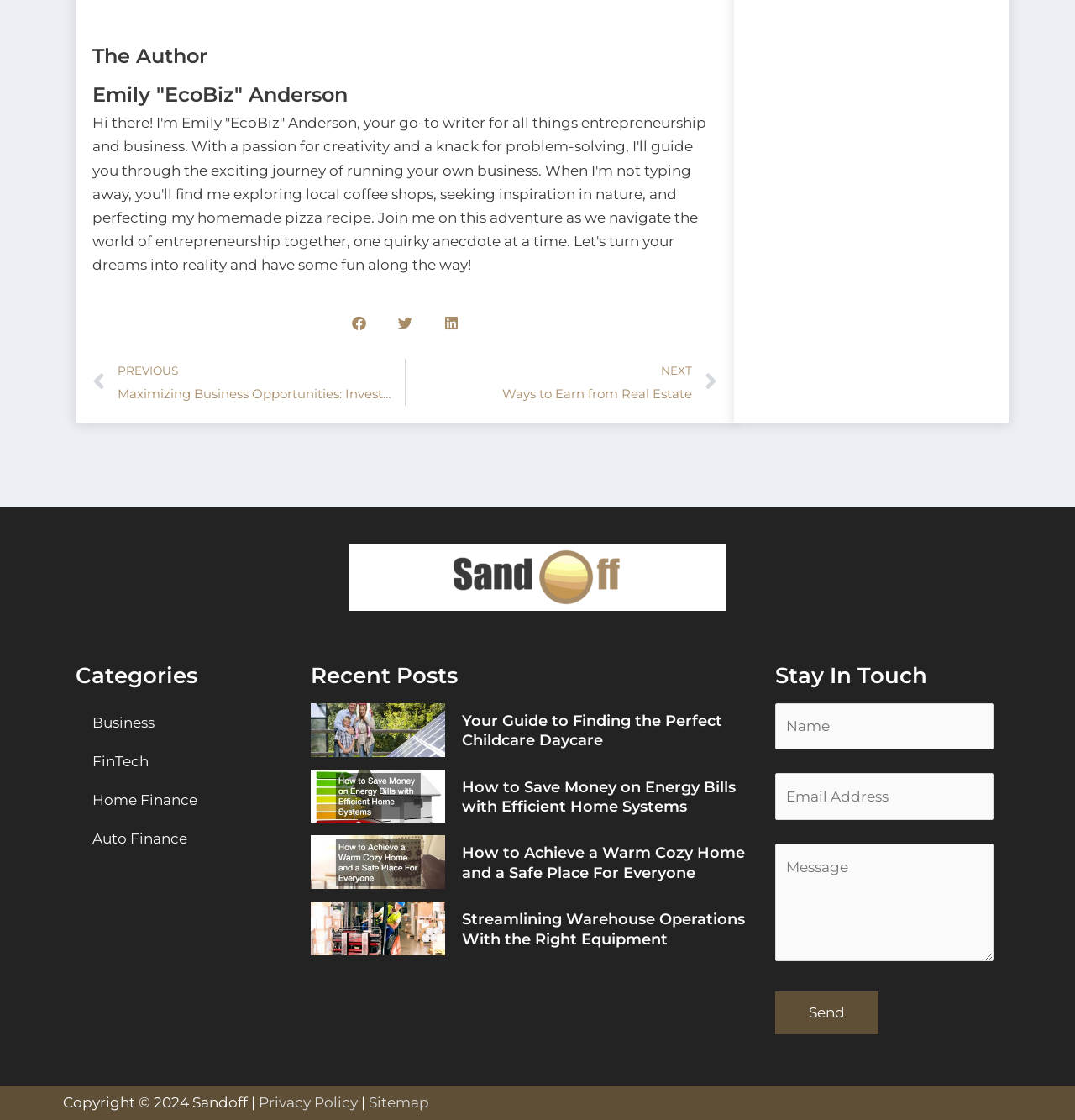Find the UI element described as: "name="your-email" placeholder="Email Address"" and predict its bounding box coordinates. Ensure the coordinates are four float numbers between 0 and 1, [left, top, right, bottom].

[0.721, 0.69, 0.924, 0.732]